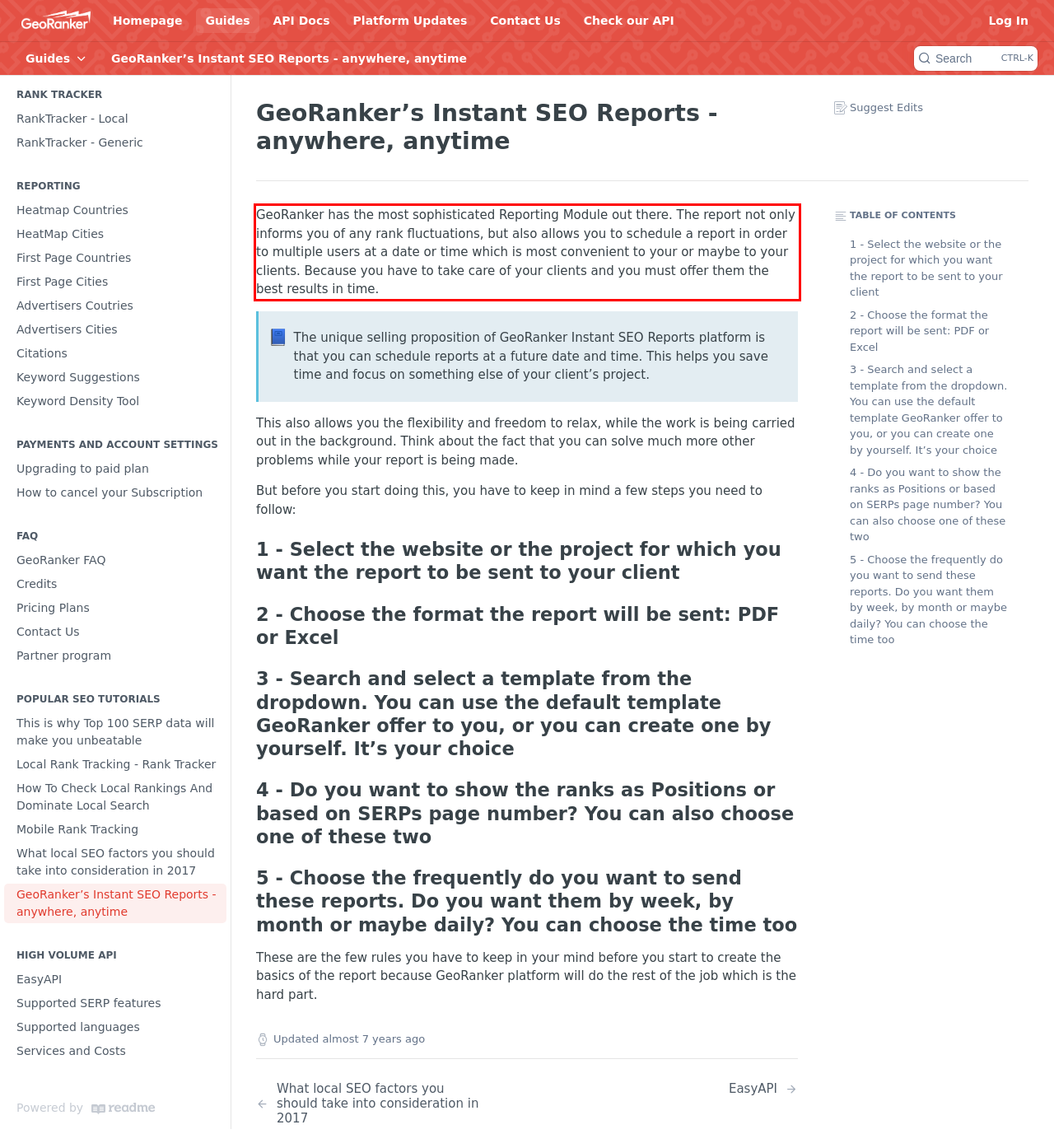Please identify and extract the text content from the UI element encased in a red bounding box on the provided webpage screenshot.

GeoRanker has the most sophisticated Reporting Module out there. The report not only informs you of any rank fluctuations, but also allows you to schedule a report in order to multiple users at a date or time which is most convenient to your or maybe to your clients. Because you have to take care of your clients and you must offer them the best results in time.